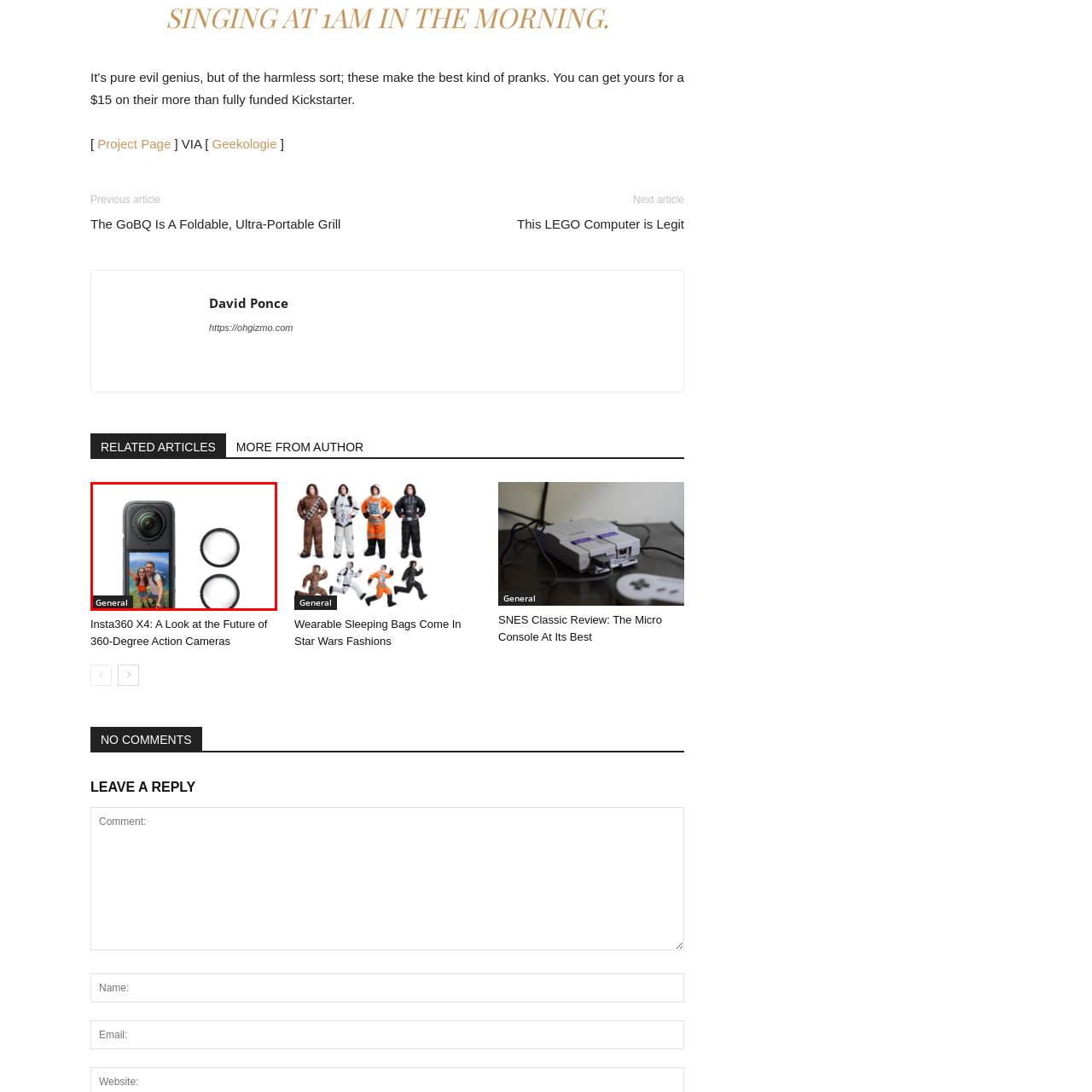How many lenses does the Insta360 X4 have?
Focus on the image inside the red bounding box and offer a thorough and detailed answer to the question.

The image clearly shows a prominent lens at the top of the camera and two additional lenses on the sides, totaling three lenses that enable the camera to capture versatile shooting scenarios.